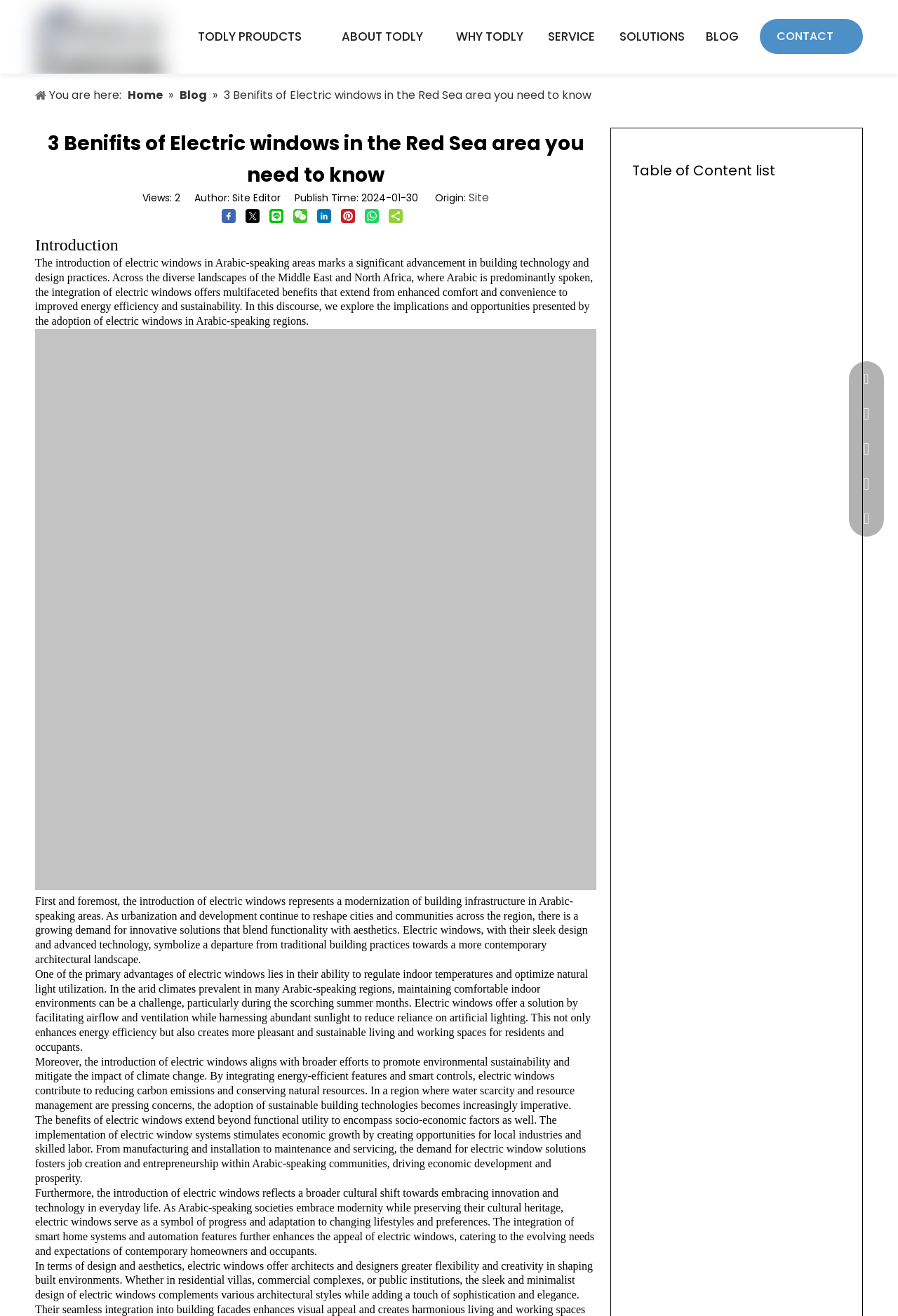Give a concise answer of one word or phrase to the question: 
What is the author of the article?

Site Editor